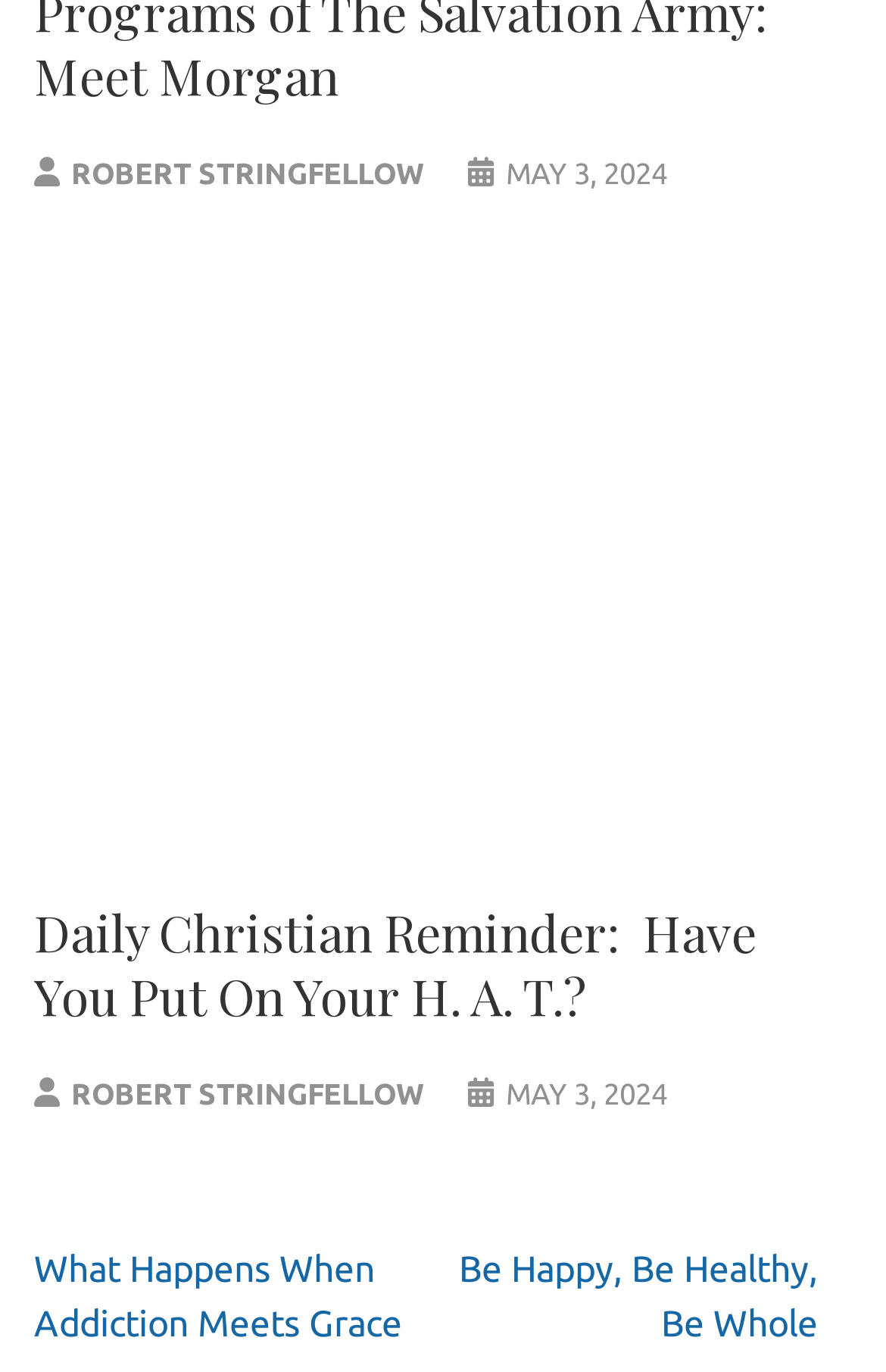Predict the bounding box coordinates for the UI element described as: "Robert Stringfellow". The coordinates should be four float numbers between 0 and 1, presented as [left, top, right, bottom].

[0.08, 0.114, 0.478, 0.137]